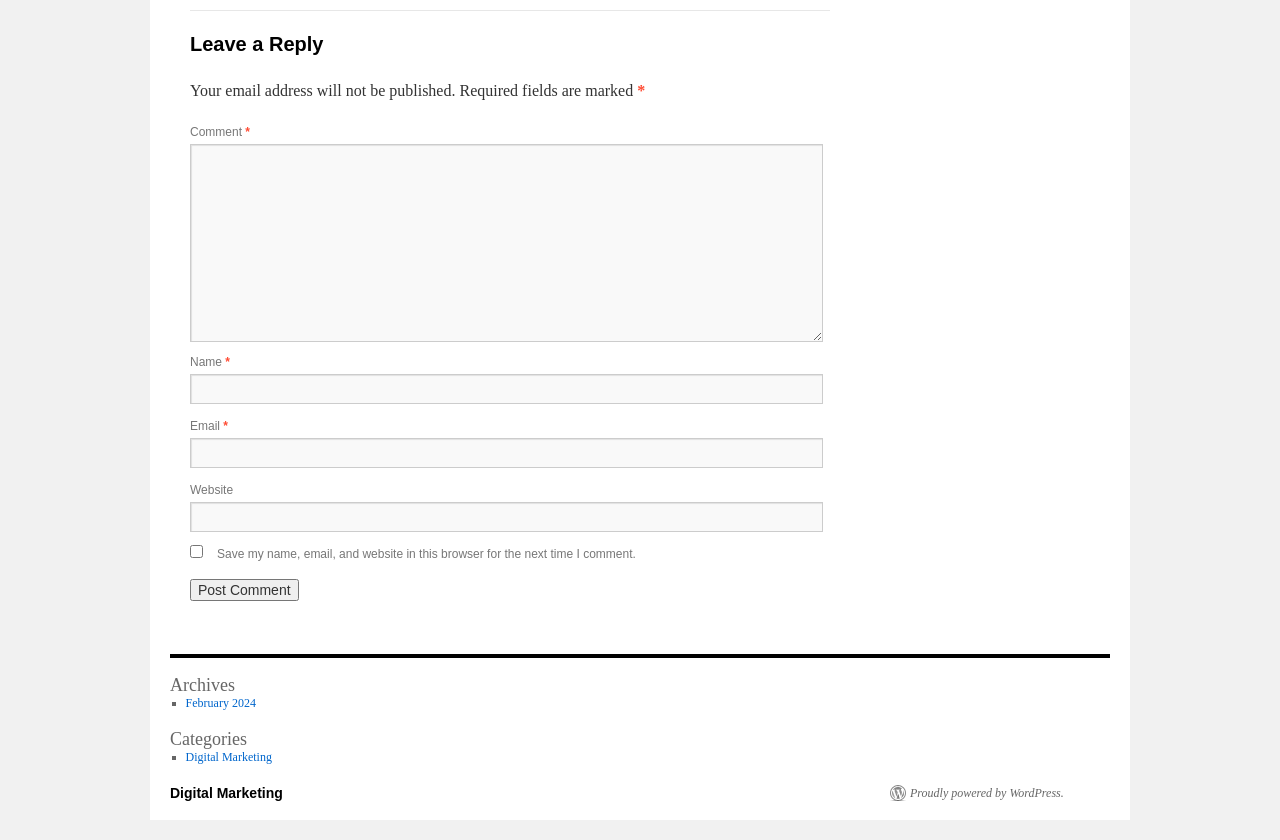What are the categories listed on the webpage?
Answer the question with a detailed explanation, including all necessary information.

The categories are listed under the heading 'Categories' and the only category listed is 'Digital Marketing', which is also a link.